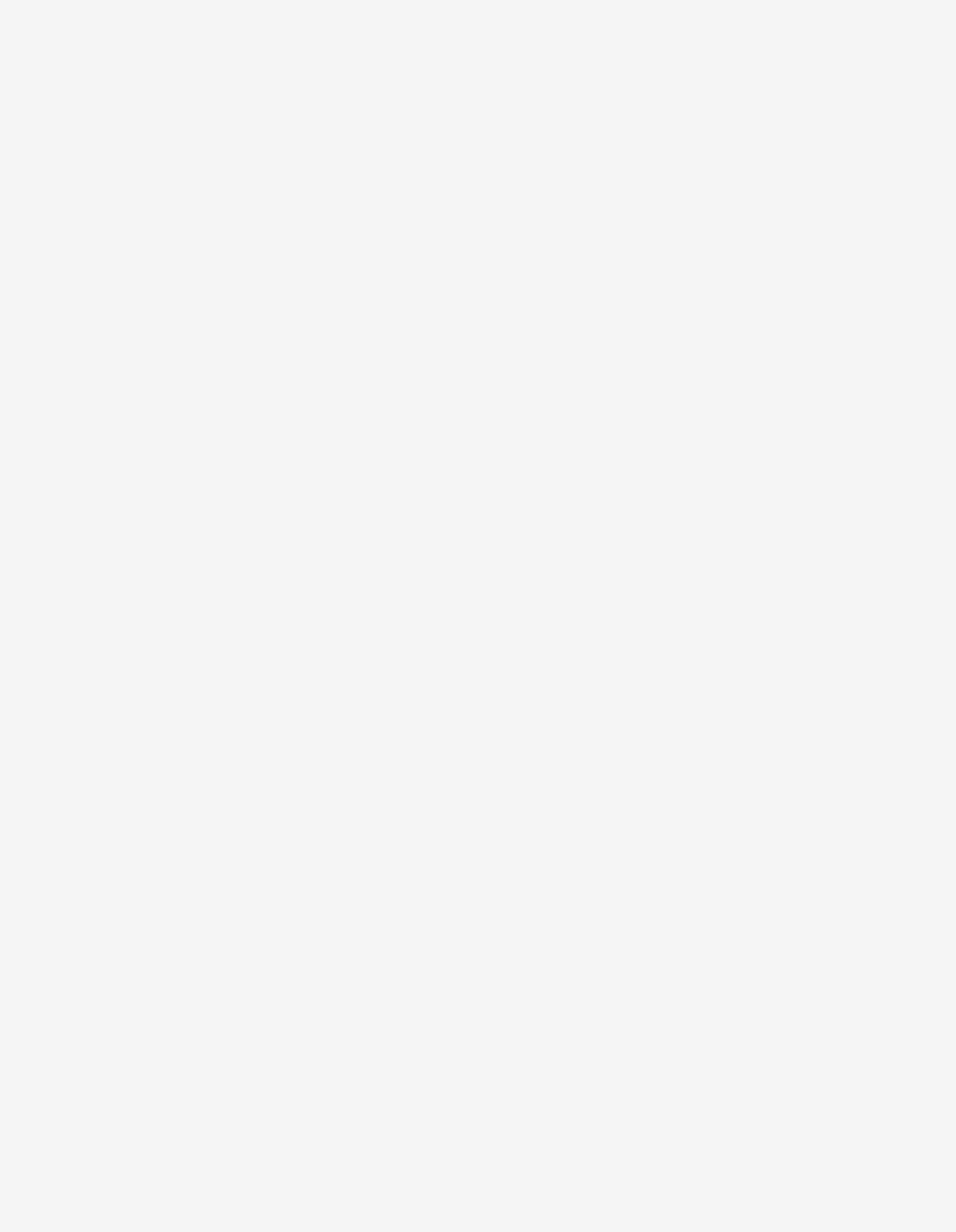Based on the image, give a detailed response to the question: How many links are there in the References section?

I counted the number of link elements that appear after the StaticText element with the text 'References:' and found that there are 7 links in the References section.